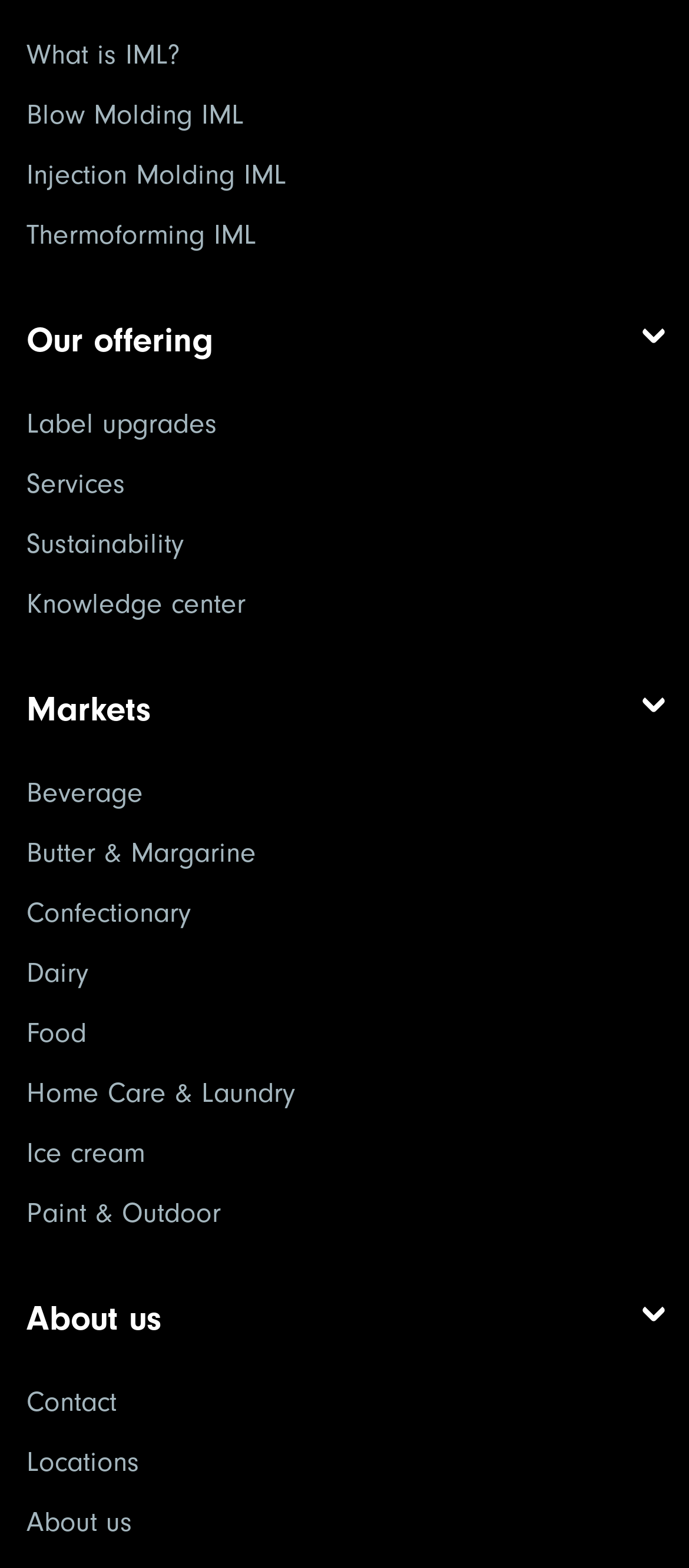Please identify the bounding box coordinates of the element that needs to be clicked to perform the following instruction: "View about us page".

[0.038, 0.961, 0.192, 0.981]